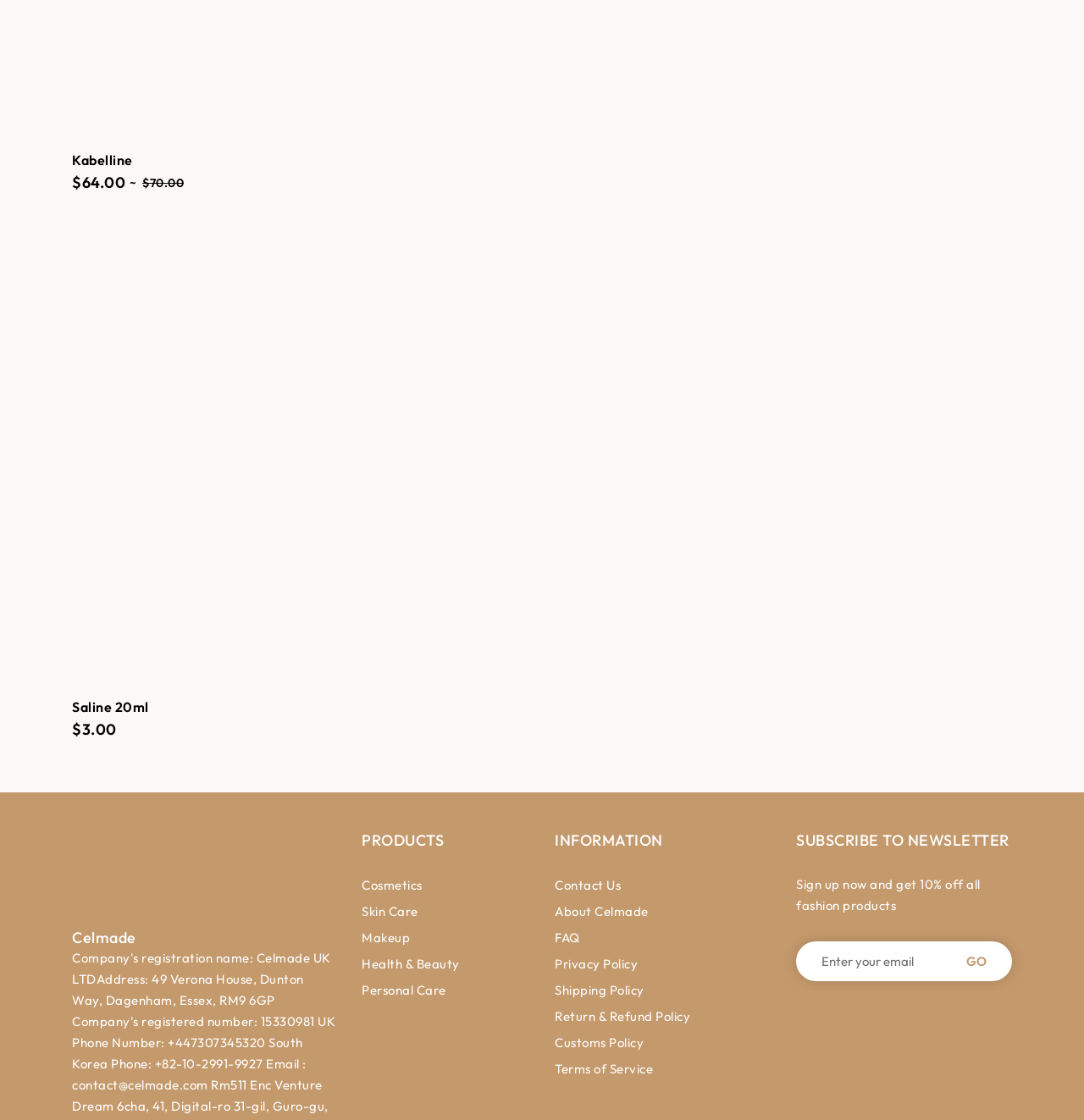How many products are listed on this page?
Using the image, elaborate on the answer with as much detail as possible.

I counted the number of product listings on the page, which are 'Kabelline' and 'Saline 20ml', so there are 2 products listed.